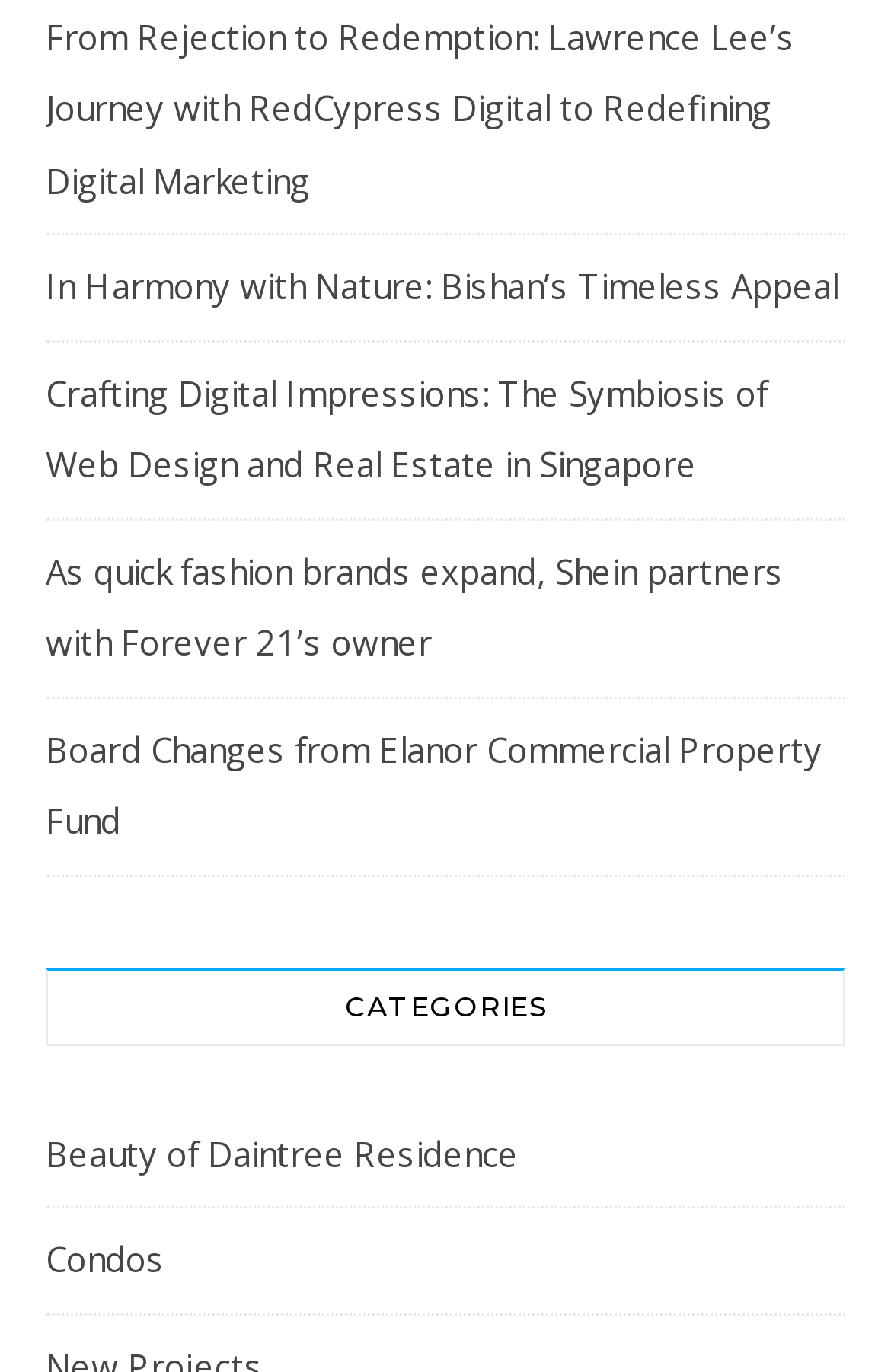Use the information in the screenshot to answer the question comprehensively: What is the first article about?

The first link on the webpage is 'From Rejection to Redemption: Lawrence Lee’s Journey with RedCypress Digital to Redefining Digital Marketing', which suggests that the first article is about Lawrence Lee's journey.